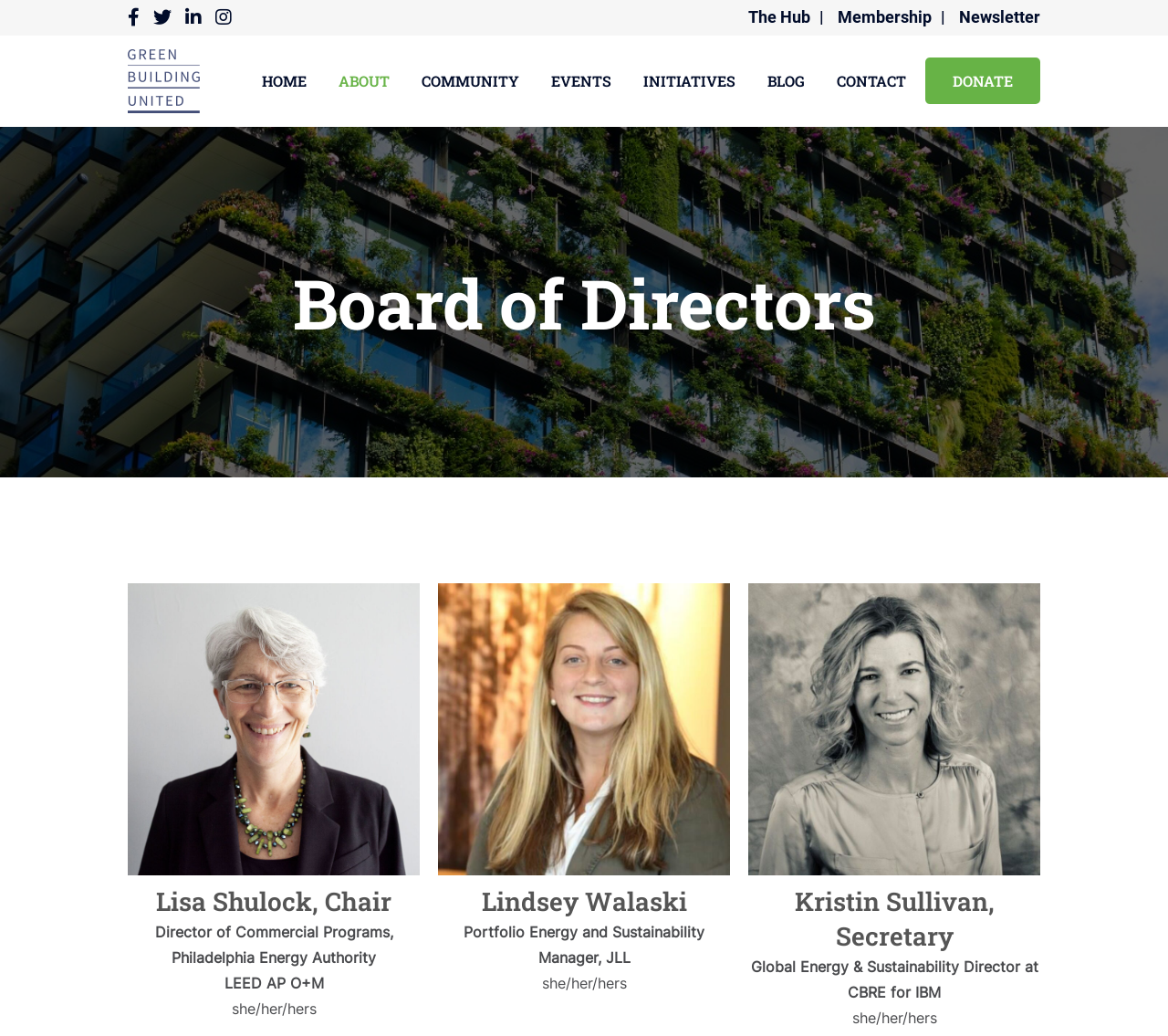Summarize the webpage with intricate details.

The webpage is about the Board of Directors of Green Building United. At the top, there are several links to different sections of the website, including "The Hub", "Membership", "Newsletter", and others. Below these links, there is a heading that reads "Board of Directors". 

Below the heading, there are three sections, each containing a headshot image, a name, and a brief description of the person's role and title. The first section is about Lisa Shulock, Chair, with her headshot on the left and her name and title on the right. Below her name, there are three lines of text describing her role as Director of Commercial Programs at Philadelphia Energy Authority, her LEED AP O+M certification, and her pronouns.

The second section is about Lindsey Walaski, with her headshot on the left and her name on the right. Below her name, there are two lines of text describing her role as Portfolio Energy and Sustainability Manager at JLL and her pronouns.

The third section is about Kristin Sullivan, Secretary, with her headshot on the left and her name and title on the right. Below her name, there are two lines of text describing her role as Global Energy & Sustainability Director at CBRE for IBM and her pronouns.